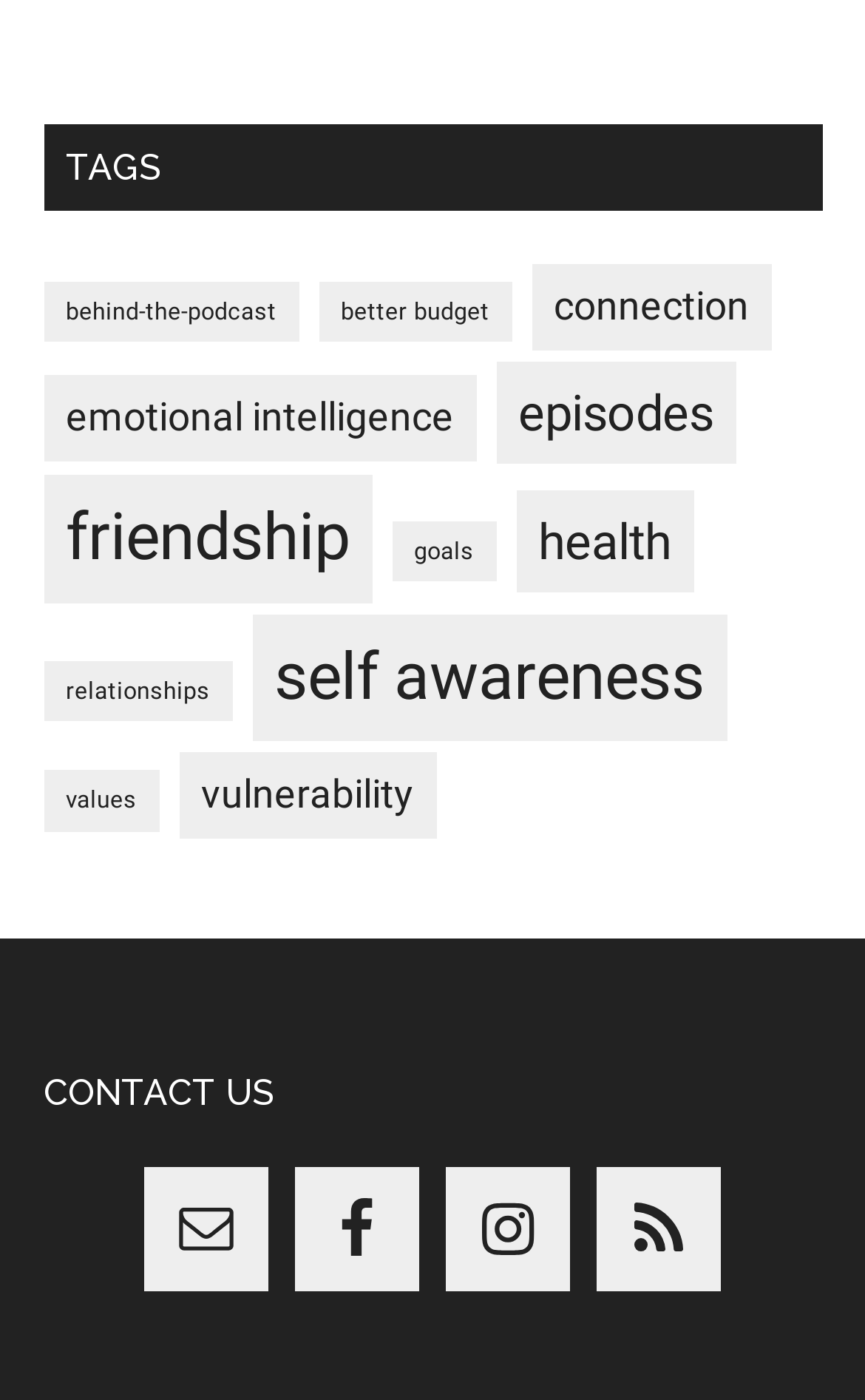Respond with a single word or phrase to the following question: What is the last social media platform listed in the footer?

RSS